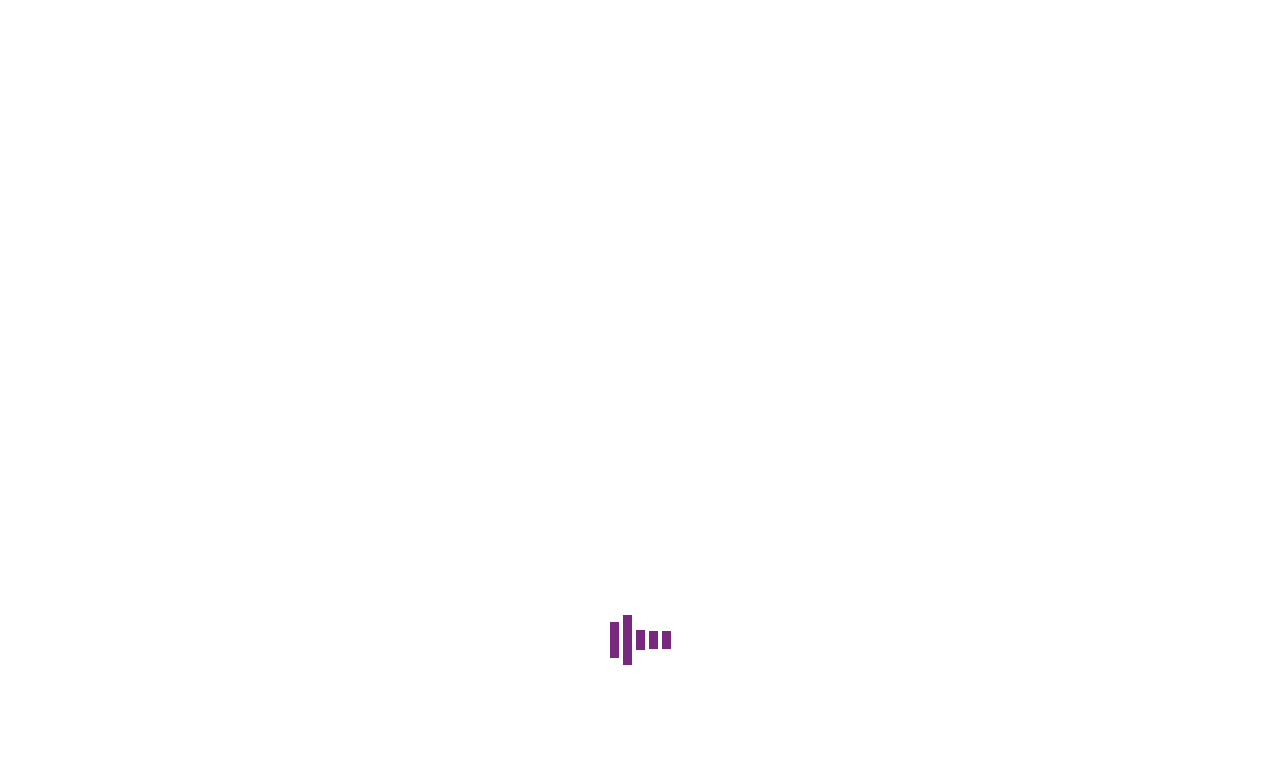Utilize the details in the image to thoroughly answer the following question: What is the councillor's email address?

I found the councillor's email address by looking at the top section of the webpage, where contact information is usually displayed. The static text element with the bounding box coordinates [0.059, 0.014, 0.166, 0.033] contains the email address 'hello@taramcfadden.ca'.